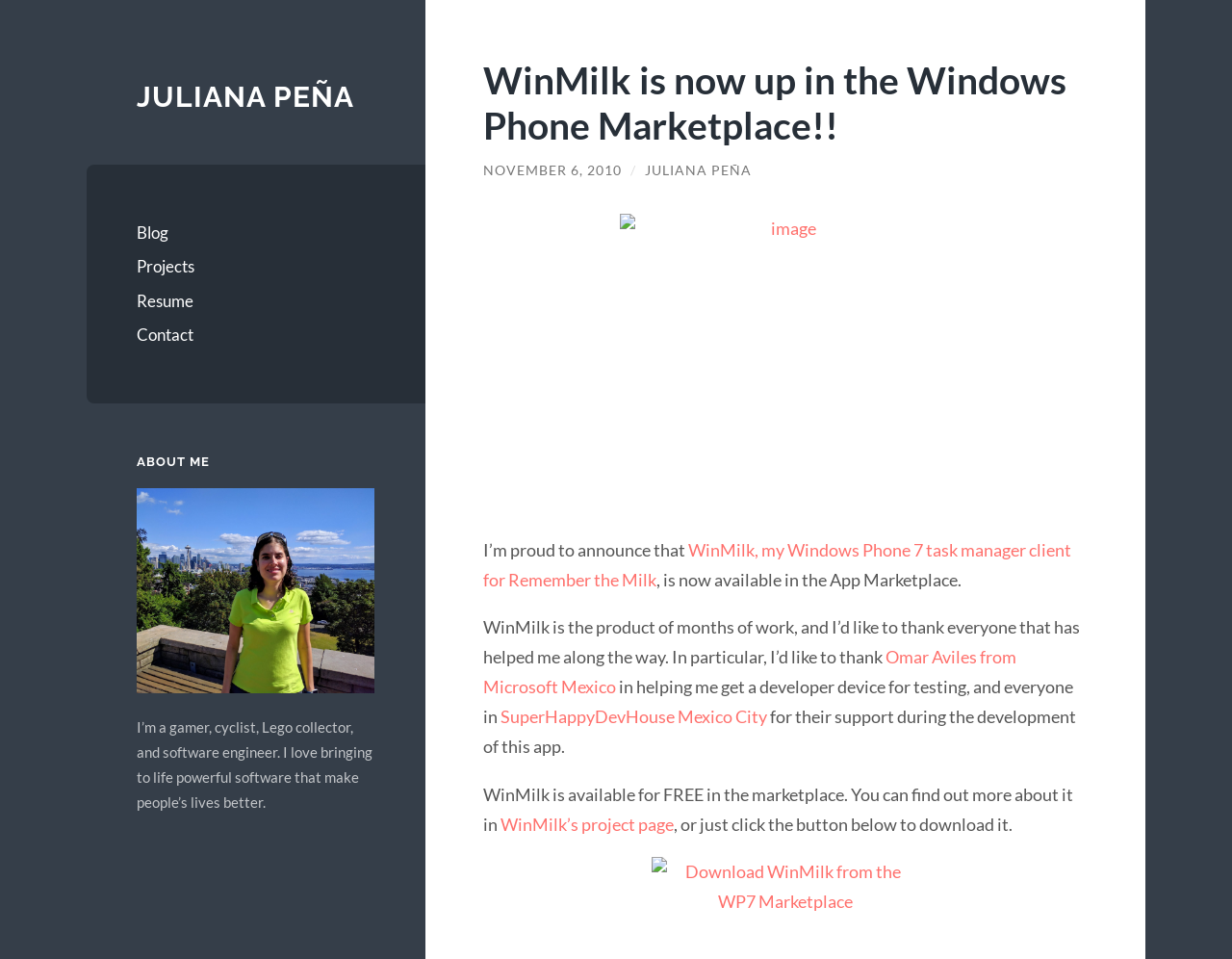What is the name of the app announced in the blog post?
Answer with a single word or phrase by referring to the visual content.

WinMilk